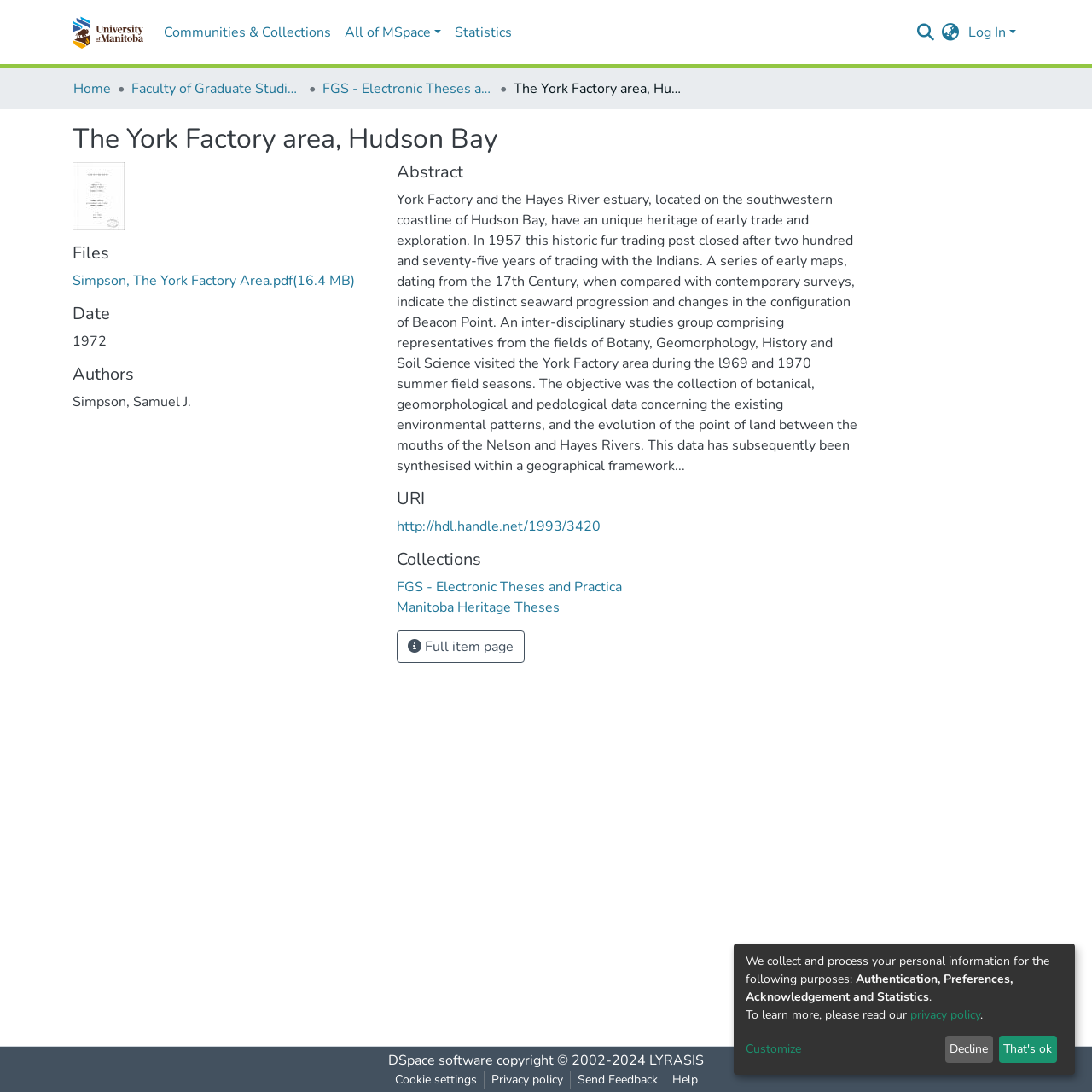What is the purpose of the inter-disciplinary studies group?
Please look at the screenshot and answer in one word or a short phrase.

To collect data